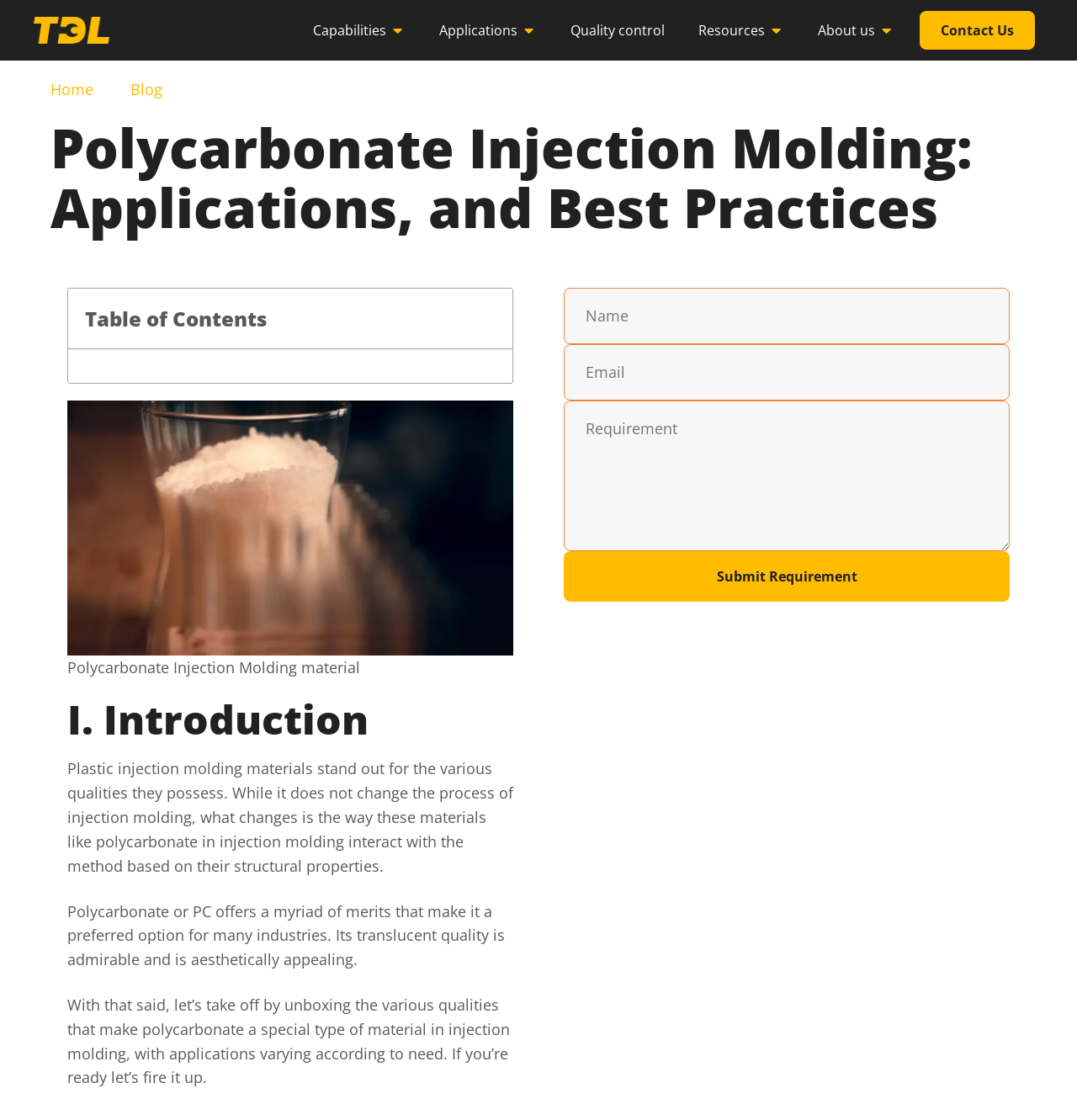Find the coordinates for the bounding box of the element with this description: "Software & Embedded tools".

None